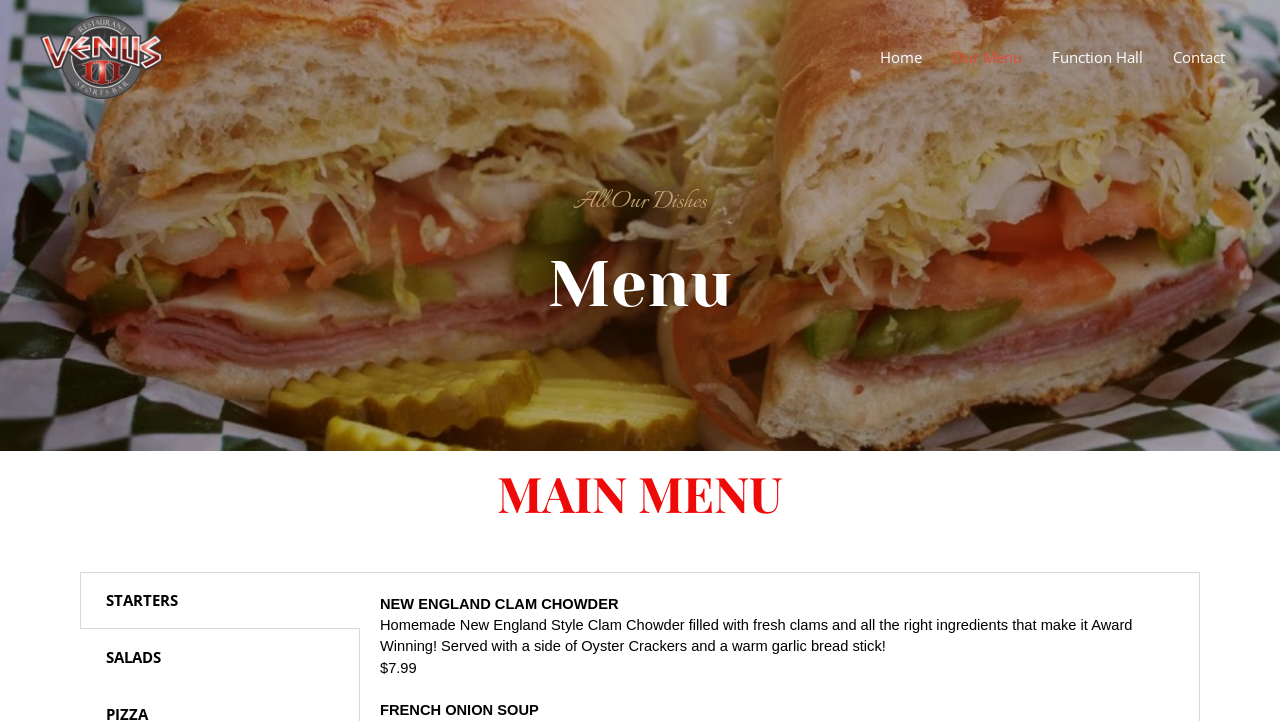What is the name of the restaurant?
Please provide a comprehensive answer to the question based on the webpage screenshot.

The name of the restaurant can be found in the top-left corner of the webpage, where it is written as 'Venus III' in a logo format, and also as a link with the same text.